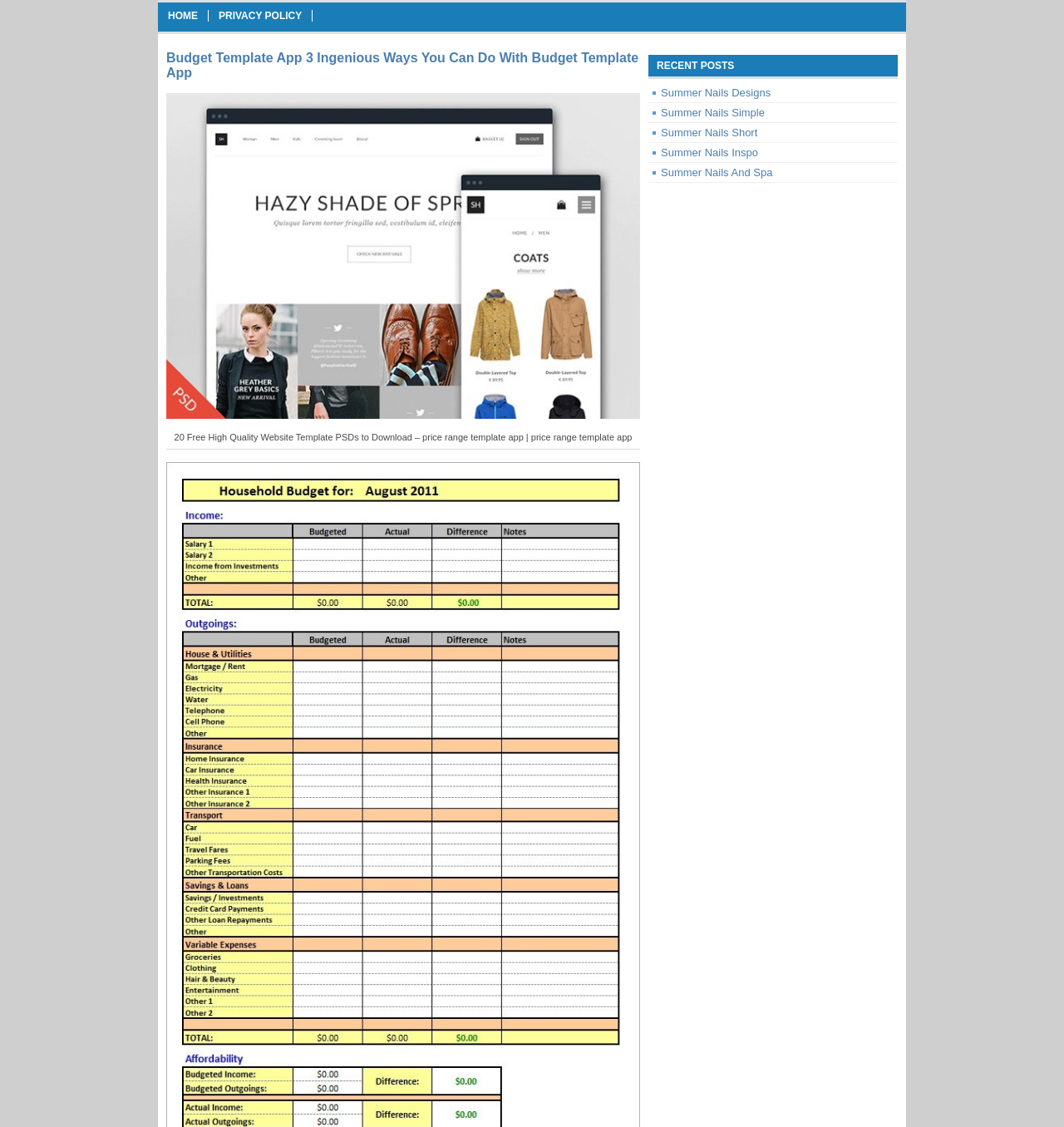Extract the top-level heading from the webpage and provide its text.

Budget Template App 3 Ingenious Ways You Can Do With Budget Template App